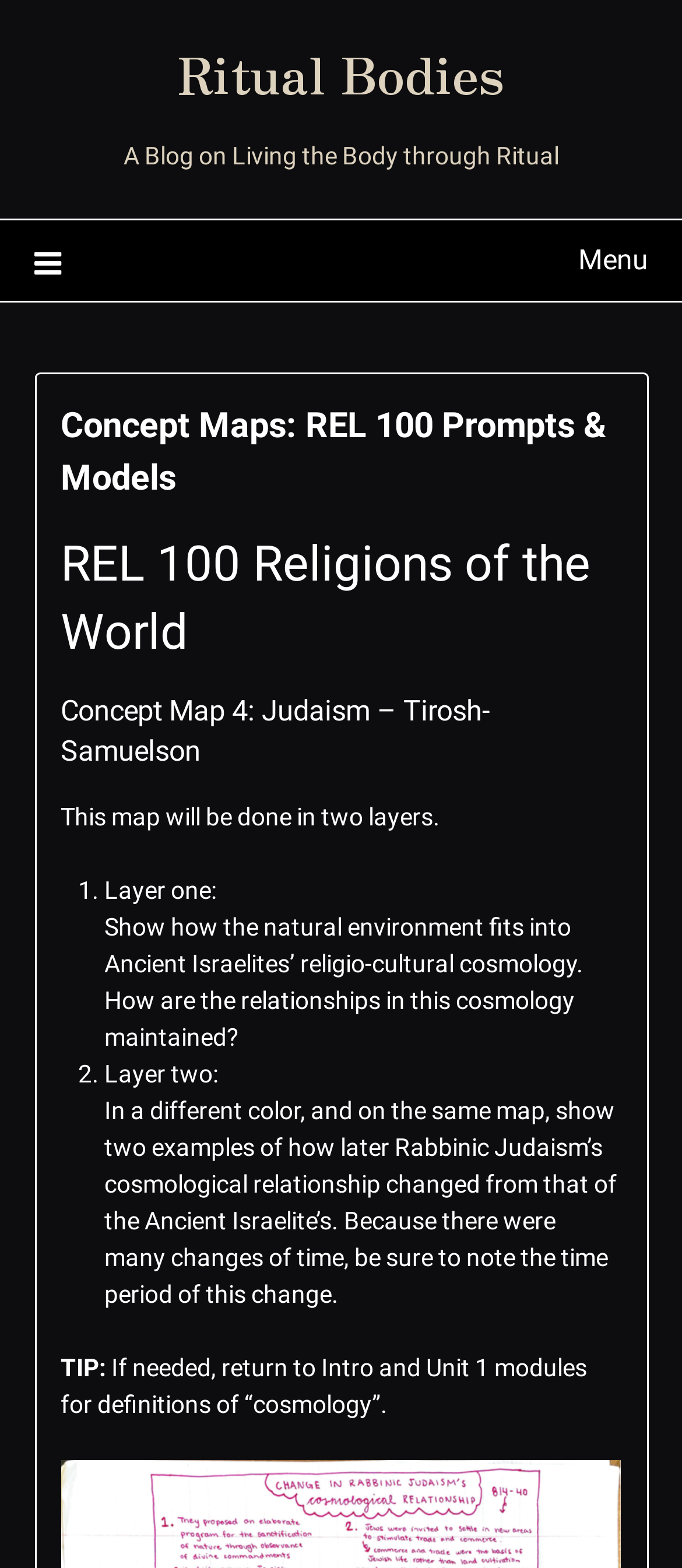Please extract the webpage's main title and generate its text content.

Concept Maps: REL 100 Prompts & Models